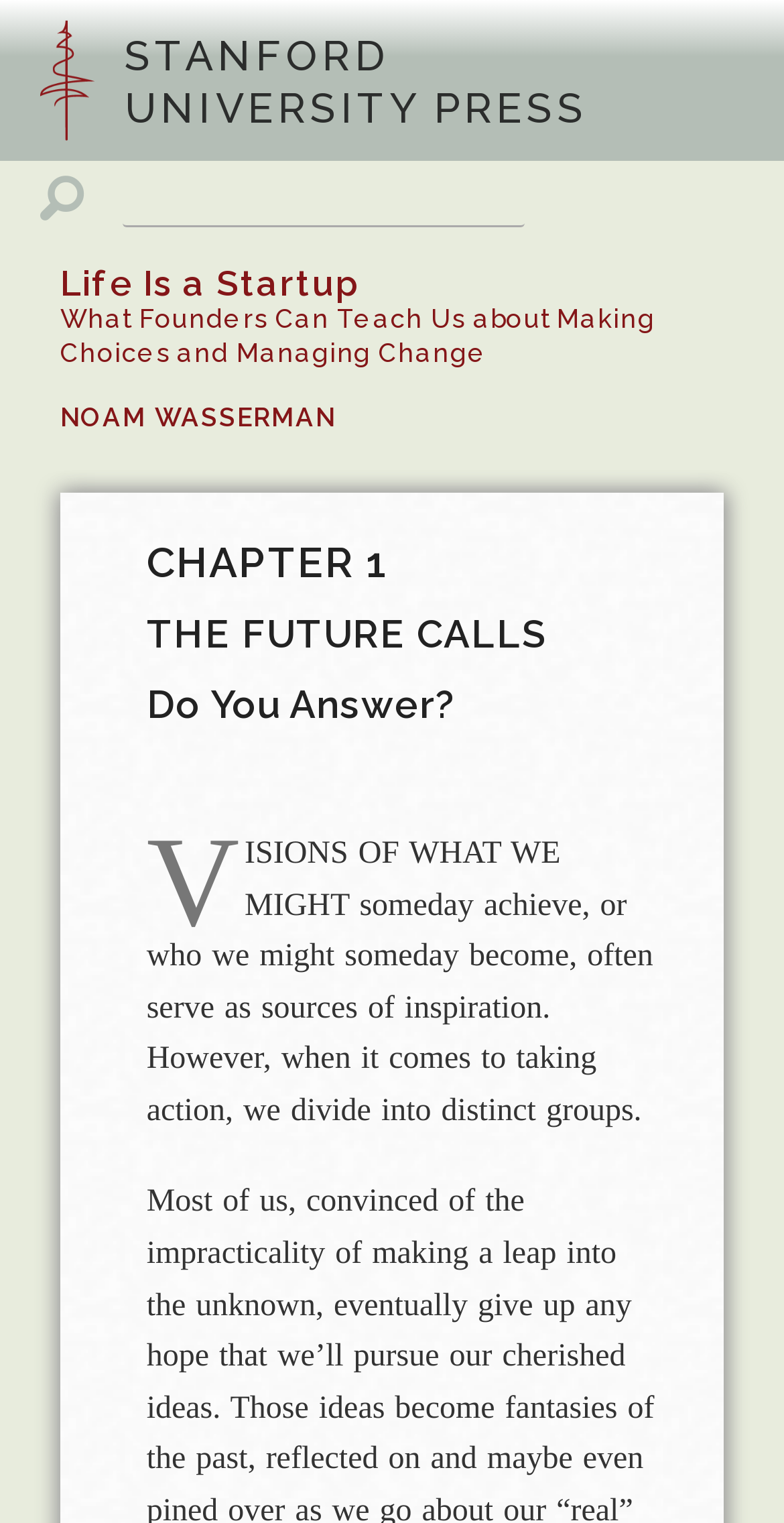What is the theme of the chapter?
Look at the image and answer the question with a single word or phrase.

THE FUTURE CALLS